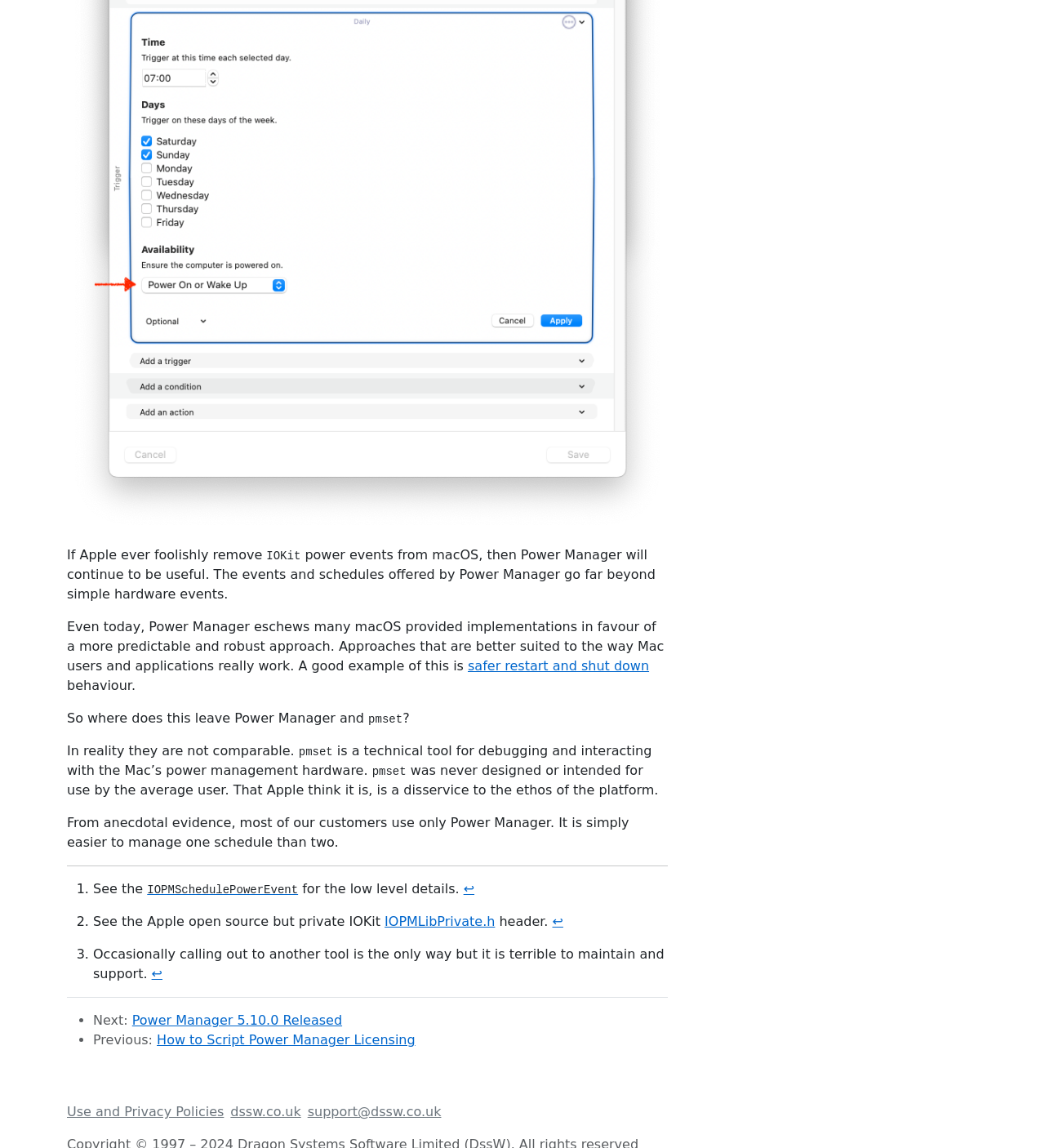Give a one-word or one-phrase response to the question: 
Why is Power Manager easier to use?

Easier to manage one schedule